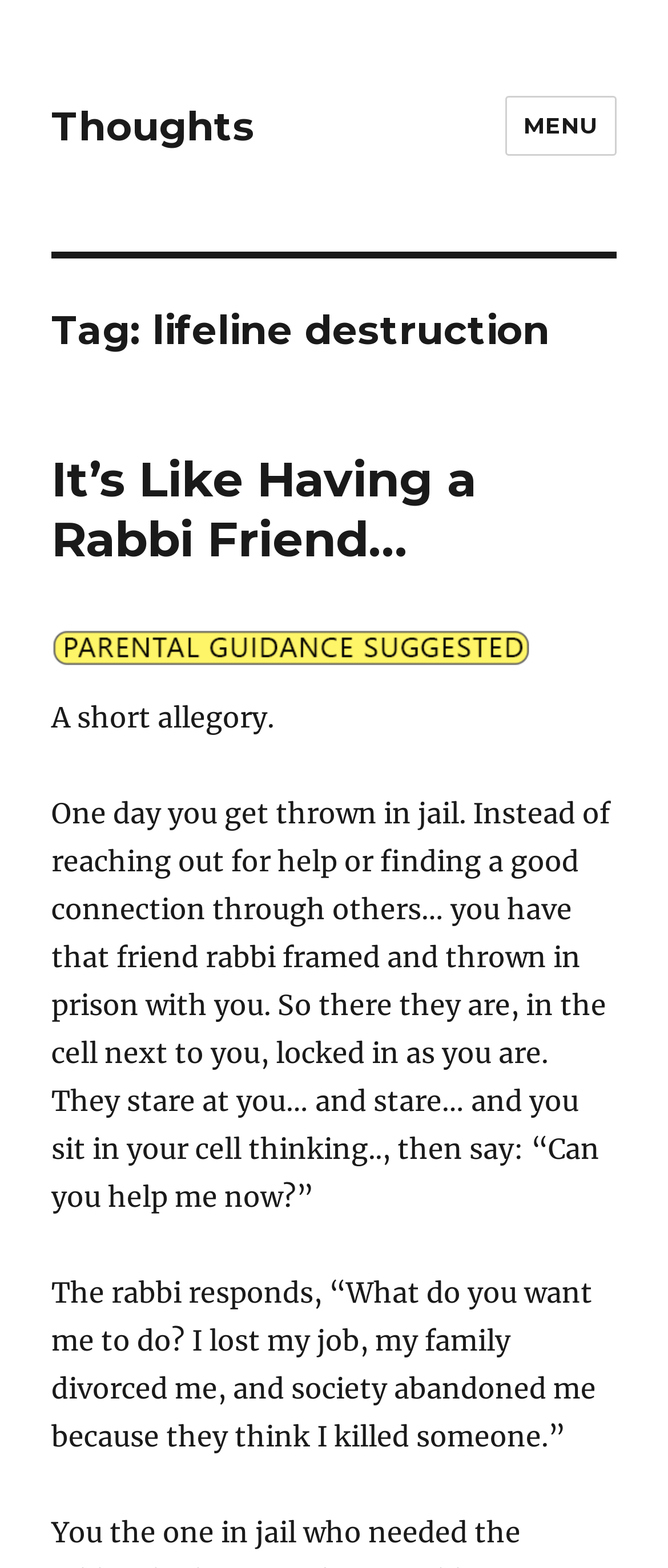Provide a one-word or short-phrase response to the question:
Is the menu button expanded?

False